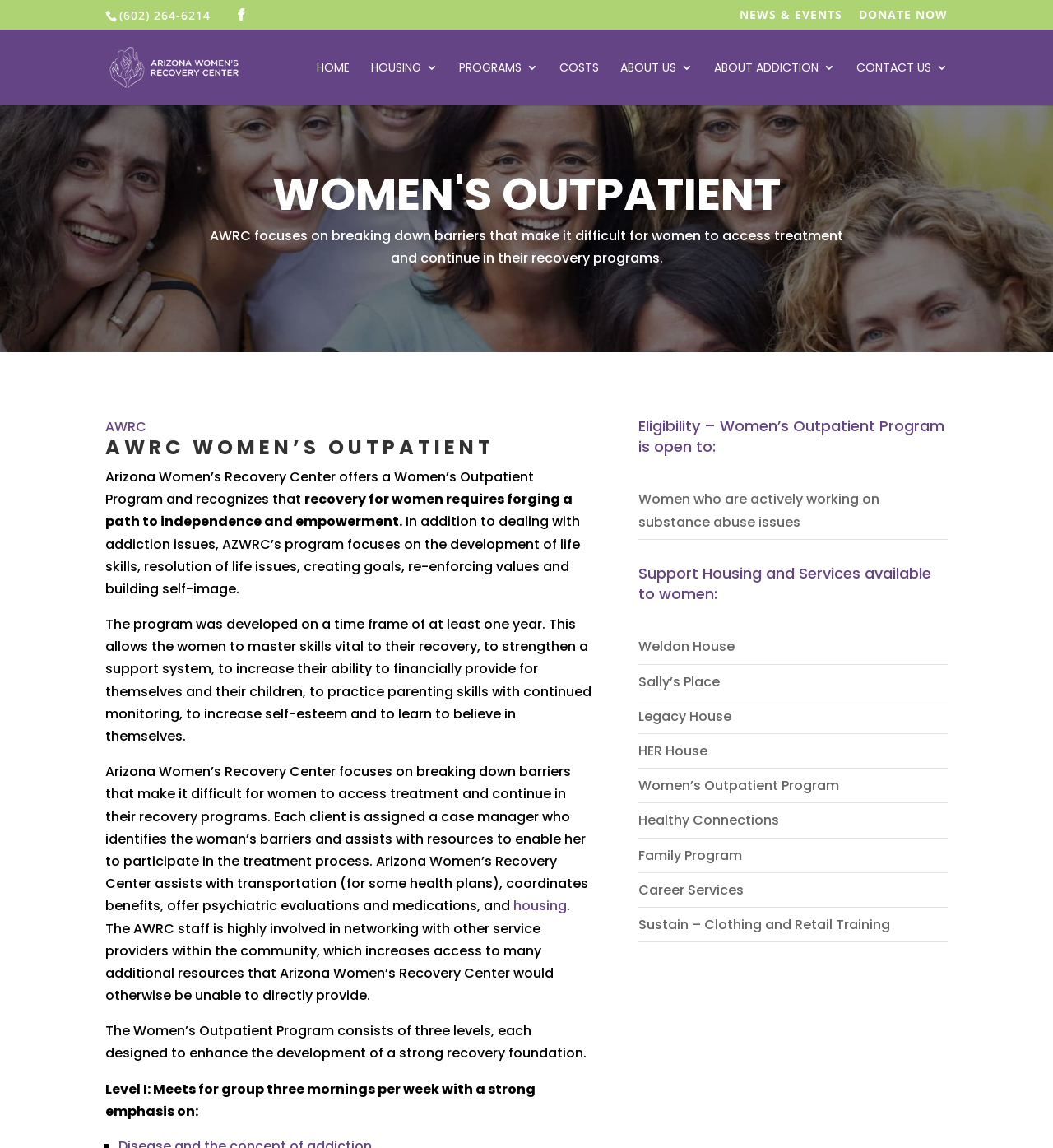Determine the bounding box coordinates of the section to be clicked to follow the instruction: "Donate now". The coordinates should be given as four float numbers between 0 and 1, formatted as [left, top, right, bottom].

[0.816, 0.008, 0.9, 0.025]